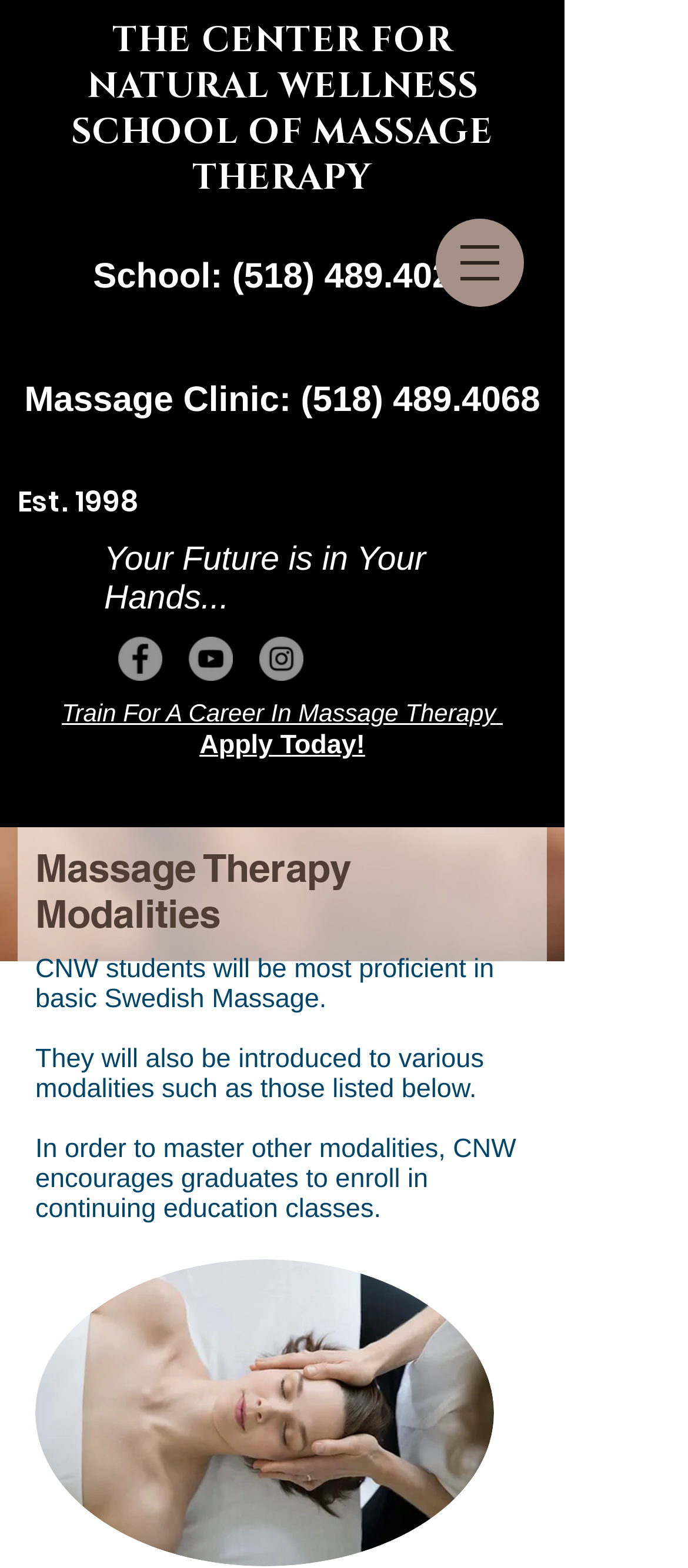Find the bounding box coordinates of the area that needs to be clicked in order to achieve the following instruction: "View massage therapy modalities". The coordinates should be specified as four float numbers between 0 and 1, i.e., [left, top, right, bottom].

[0.051, 0.539, 0.769, 0.597]